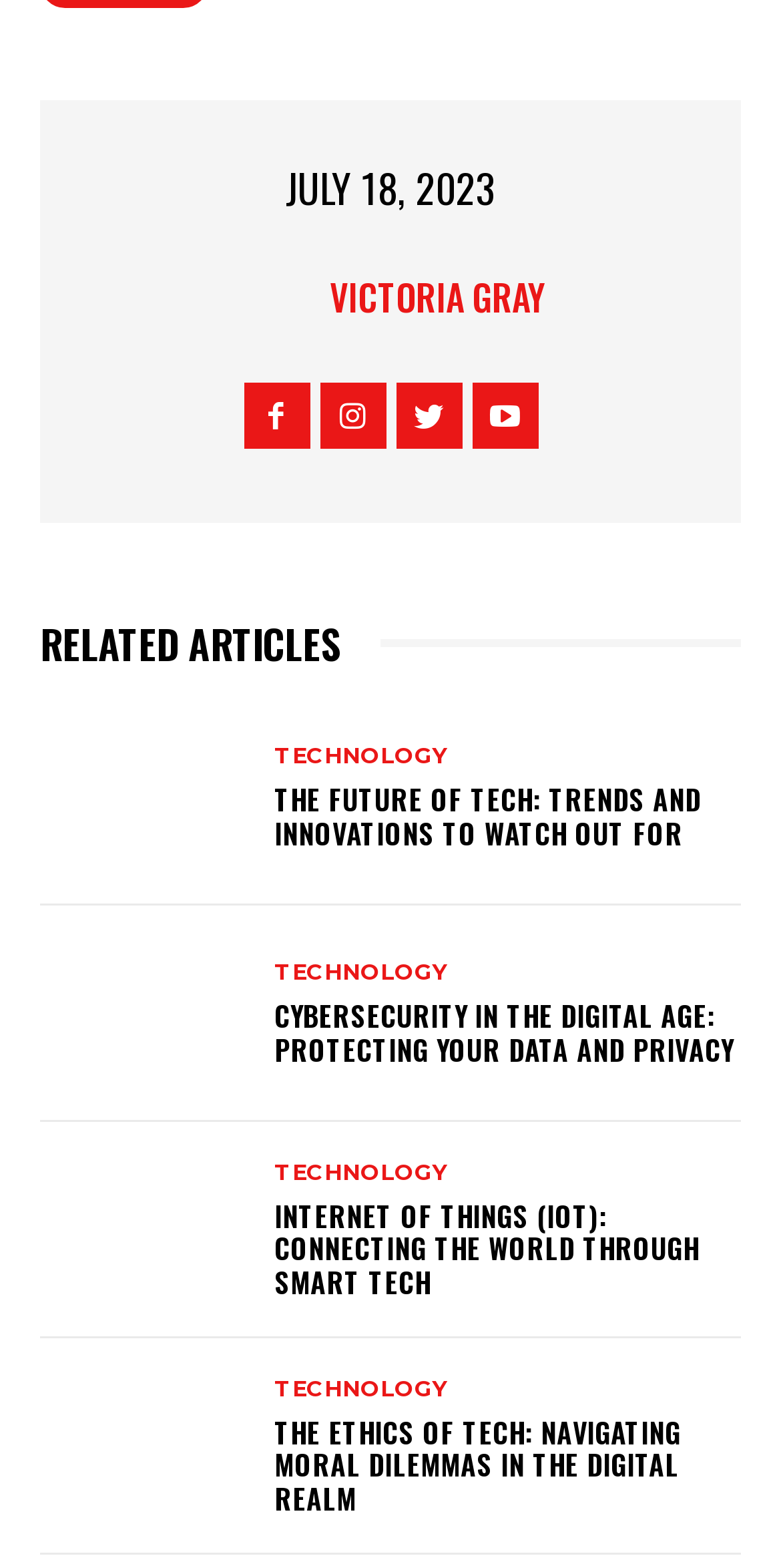Pinpoint the bounding box coordinates of the clickable area needed to execute the instruction: "Explore cybersecurity in the digital age". The coordinates should be specified as four float numbers between 0 and 1, i.e., [left, top, right, bottom].

[0.051, 0.593, 0.321, 0.701]